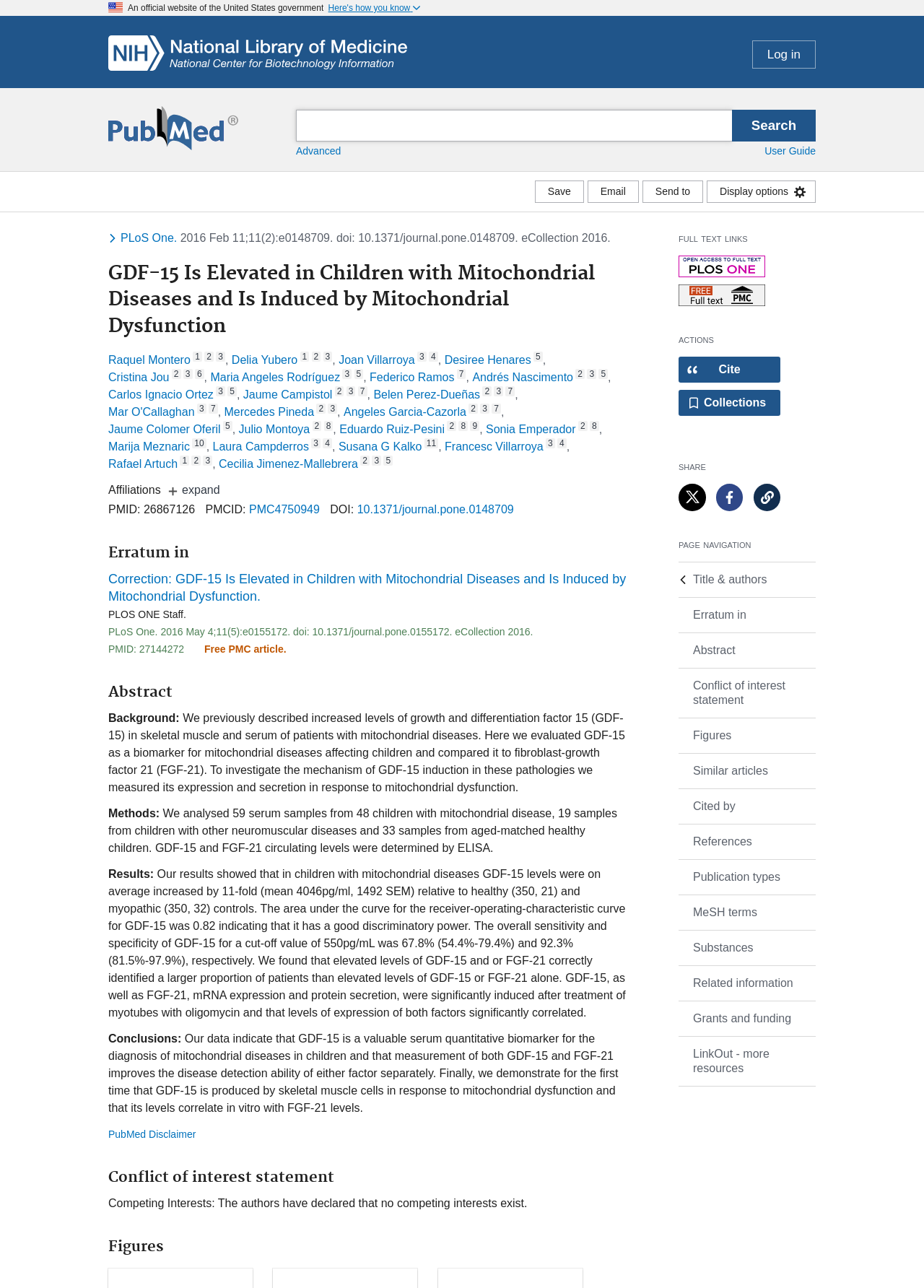What is the name of the first author?
Provide a detailed answer to the question using information from the image.

I found the name of the first author by looking at the section that lists the authors and found that Raquel Montero is the first author listed.